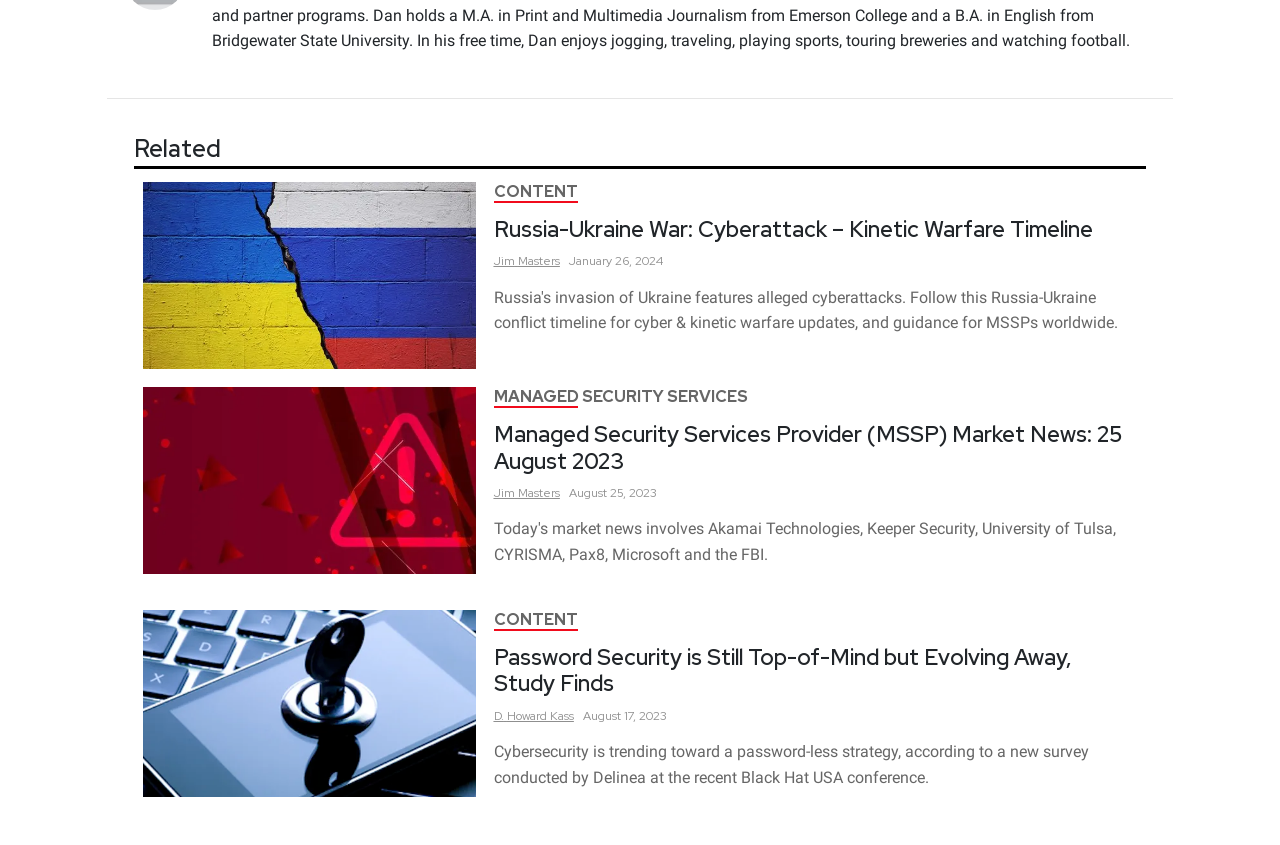Who is the author of the third article?
Using the details from the image, give an elaborate explanation to answer the question.

The third article has a link 'D.Howard Kass' which is likely to be the author of the article.